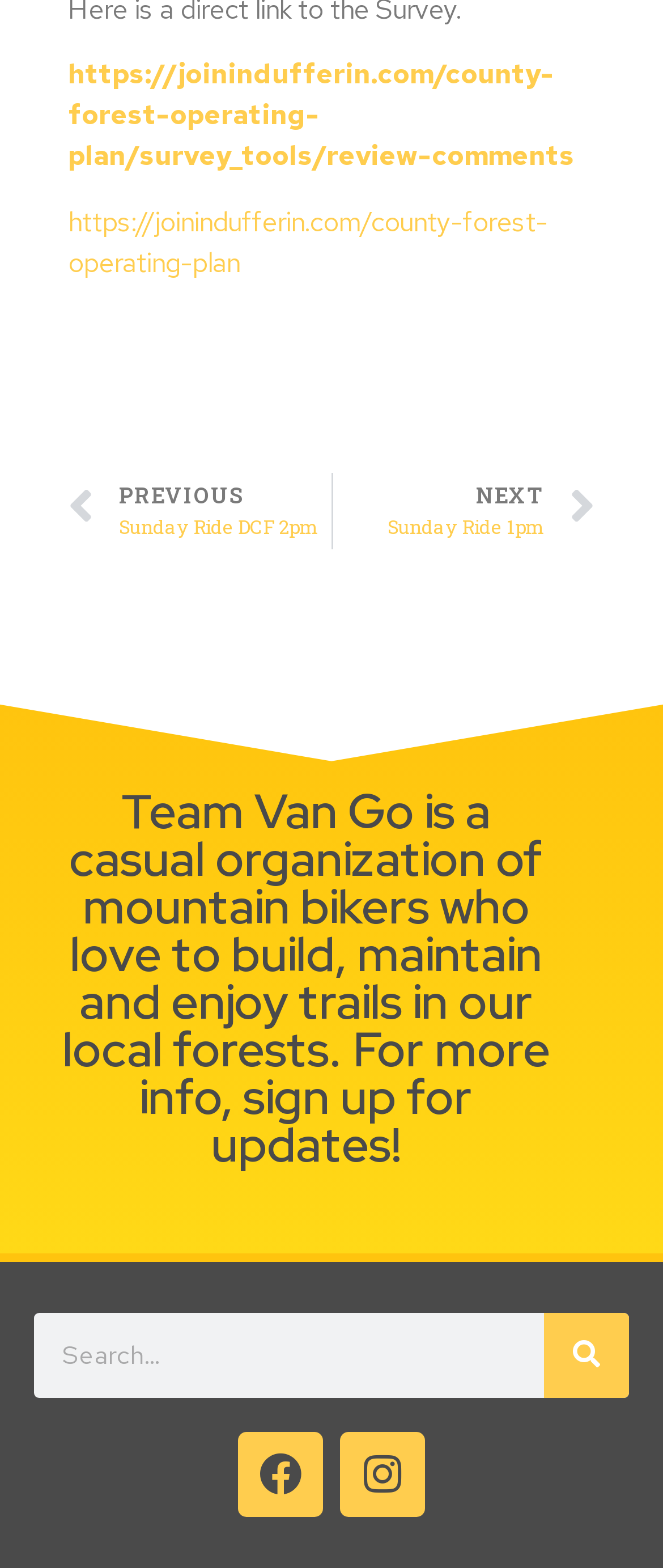What is the organization's purpose?
Using the image, provide a concise answer in one word or a short phrase.

Build, maintain and enjoy trails